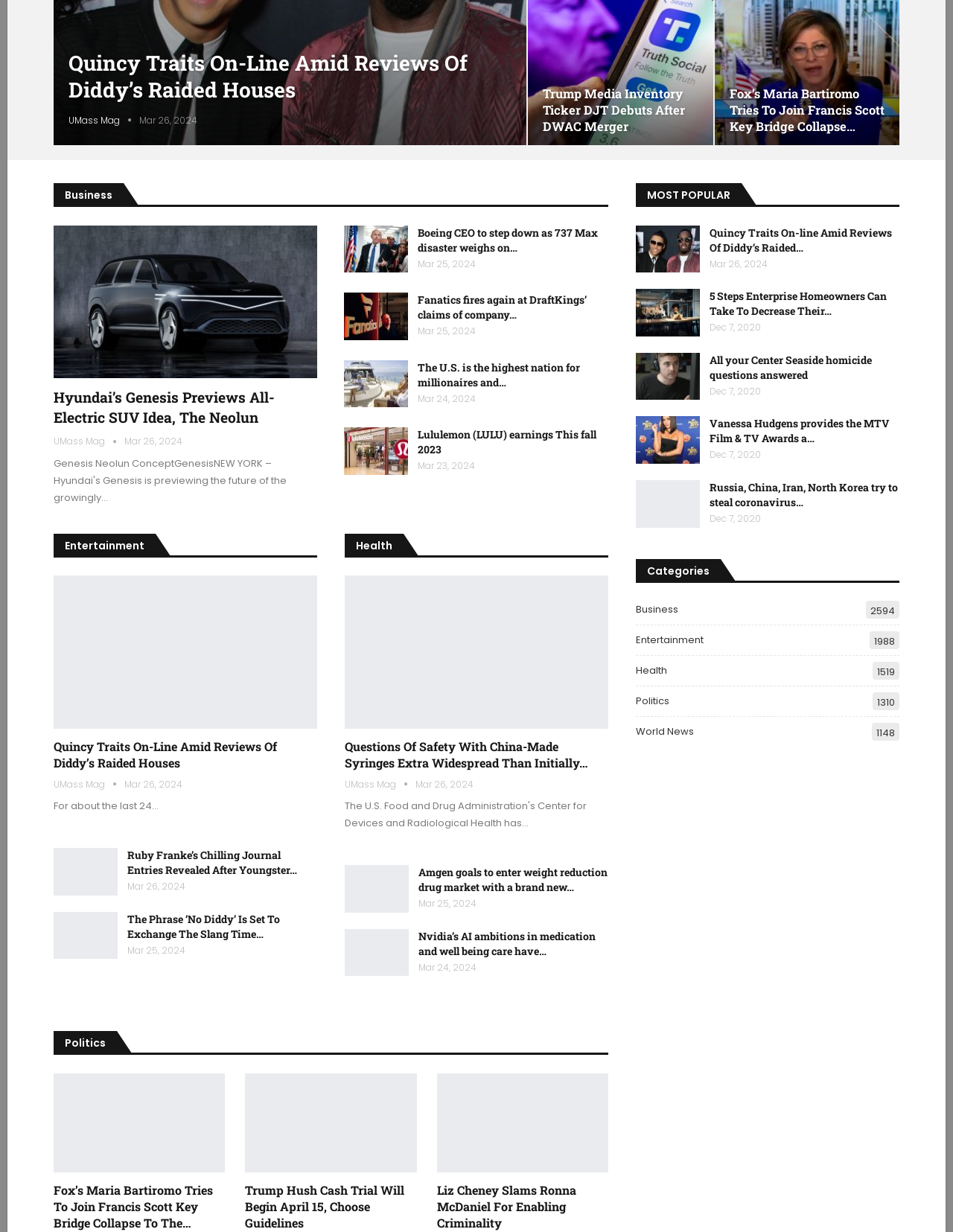Predict the bounding box of the UI element based on the description: "Upgrades". The coordinates should be four float numbers between 0 and 1, formatted as [left, top, right, bottom].

None